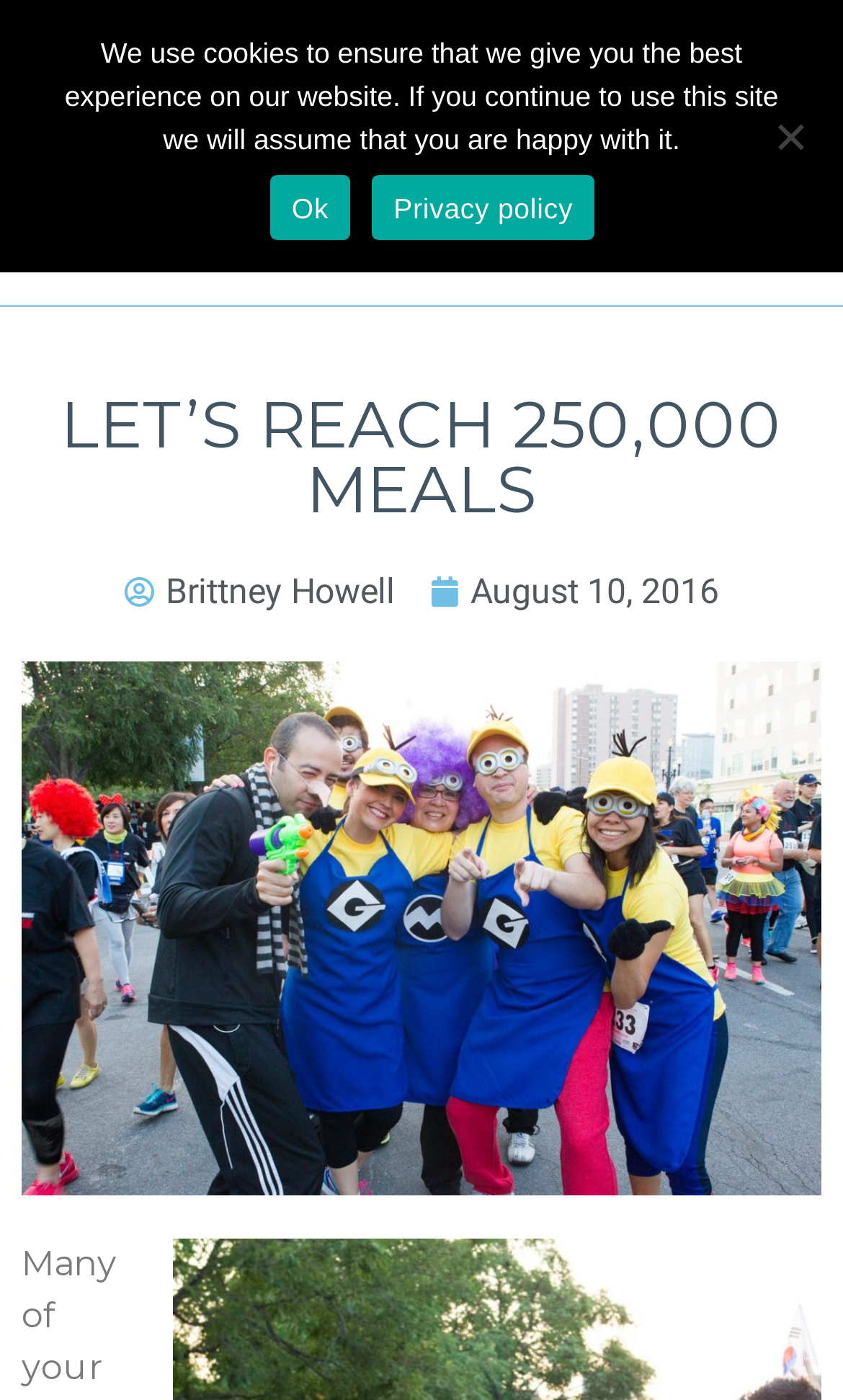What is the principal heading displayed on the webpage?

LET’S REACH 250,000 MEALS